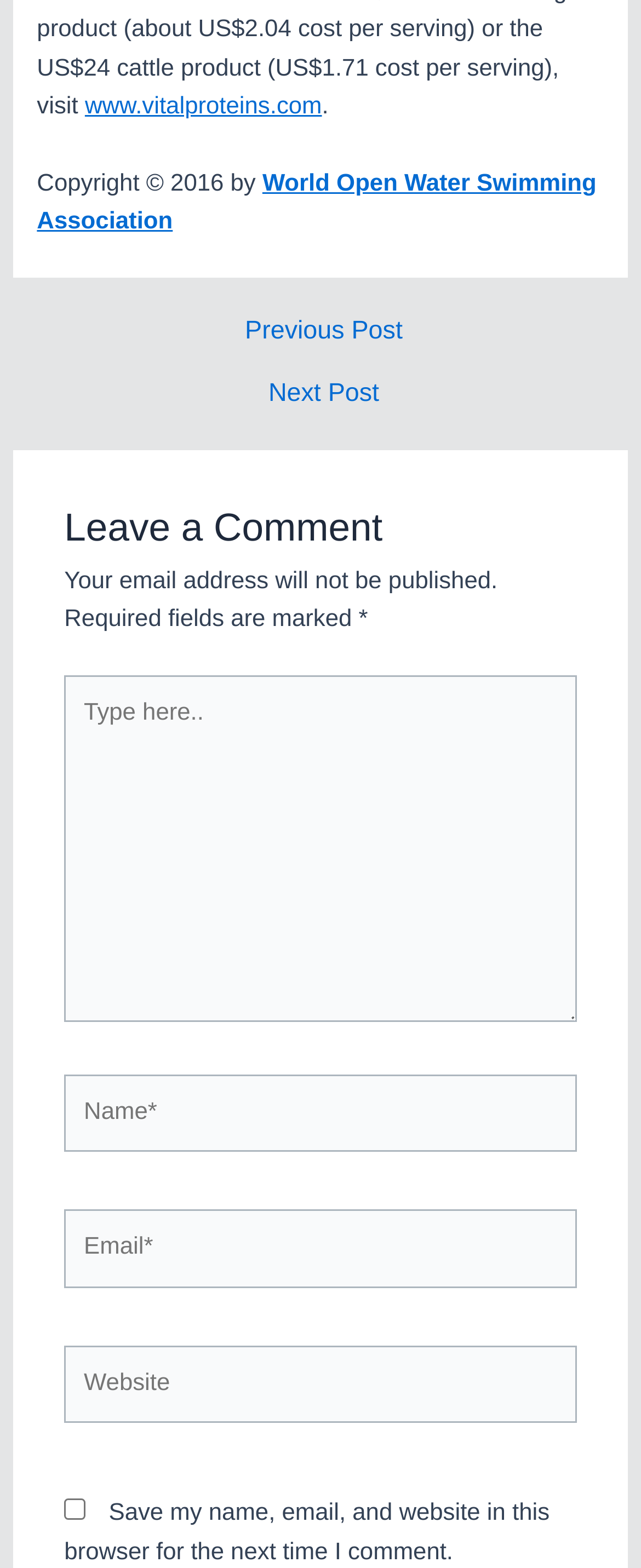Examine the screenshot and answer the question in as much detail as possible: What is the default state of the checkbox in the comment section?

The checkbox in the comment section has a description 'Save my name, email, and website in this browser for the next time I comment.' and is marked as 'checked: false', indicating that it is unchecked by default.